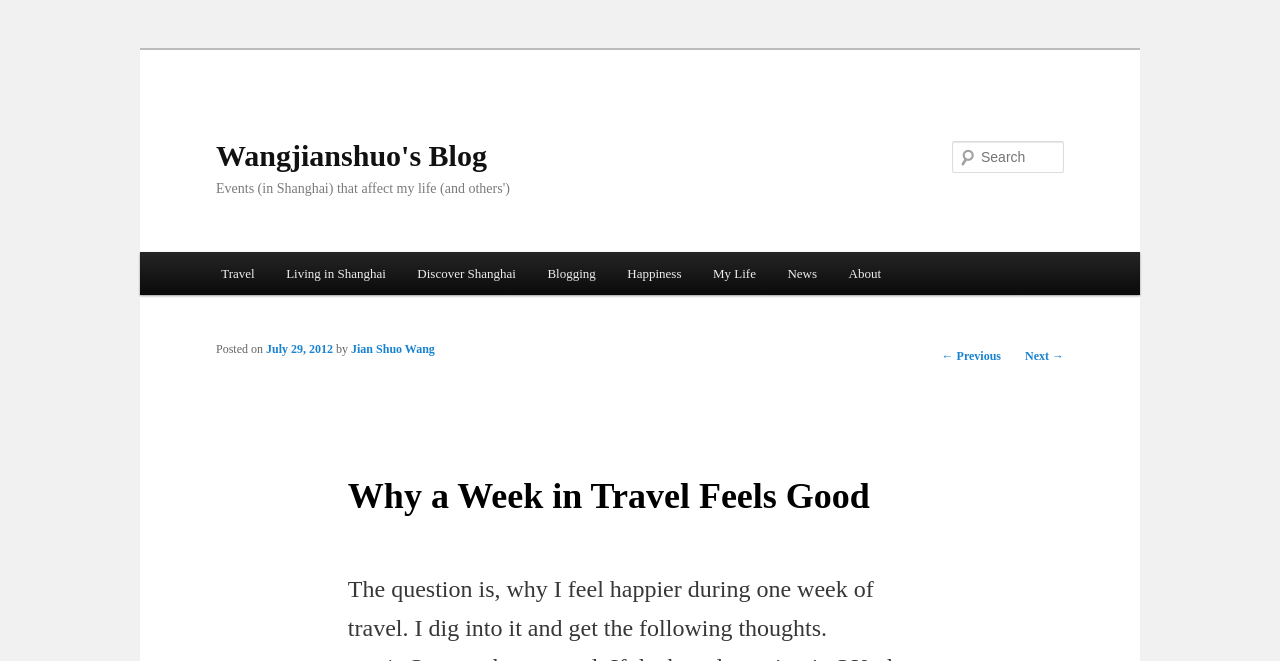Find the bounding box of the web element that fits this description: "Filmmaking & production".

None